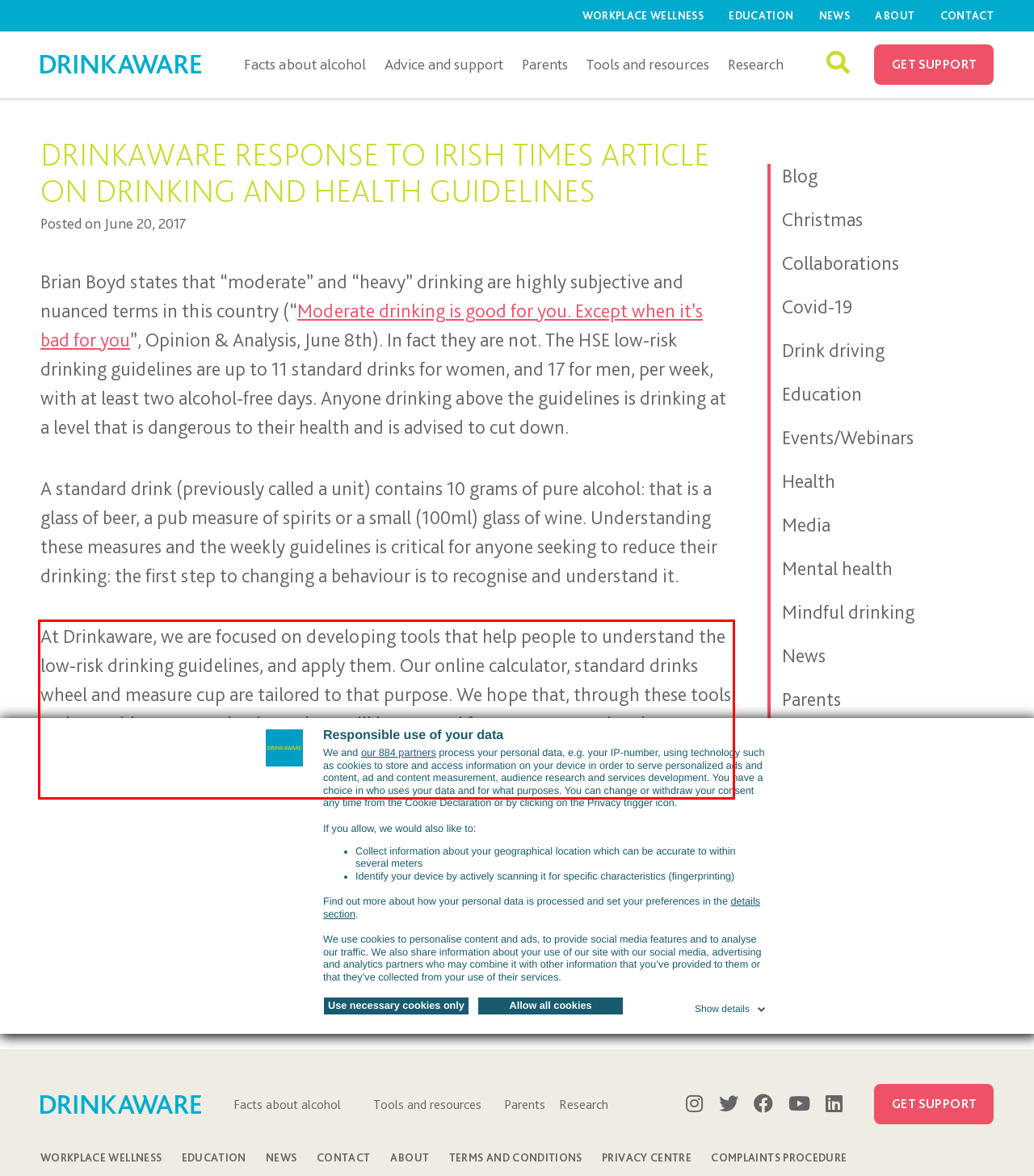Please identify and extract the text content from the UI element encased in a red bounding box on the provided webpage screenshot.

At Drinkaware, we are focused on developing tools that help people to understand the low-risk drinking guidelines, and apply them. Our online calculator, standard drinks wheel and measure cup are tailored to that purpose. We hope that, through these tools and our wider communications, there will be no need for anyone committed to drinking within the guidelines to carry a pyrex measuring jug around with them, and that, in time, this understanding will be a given among all adults.